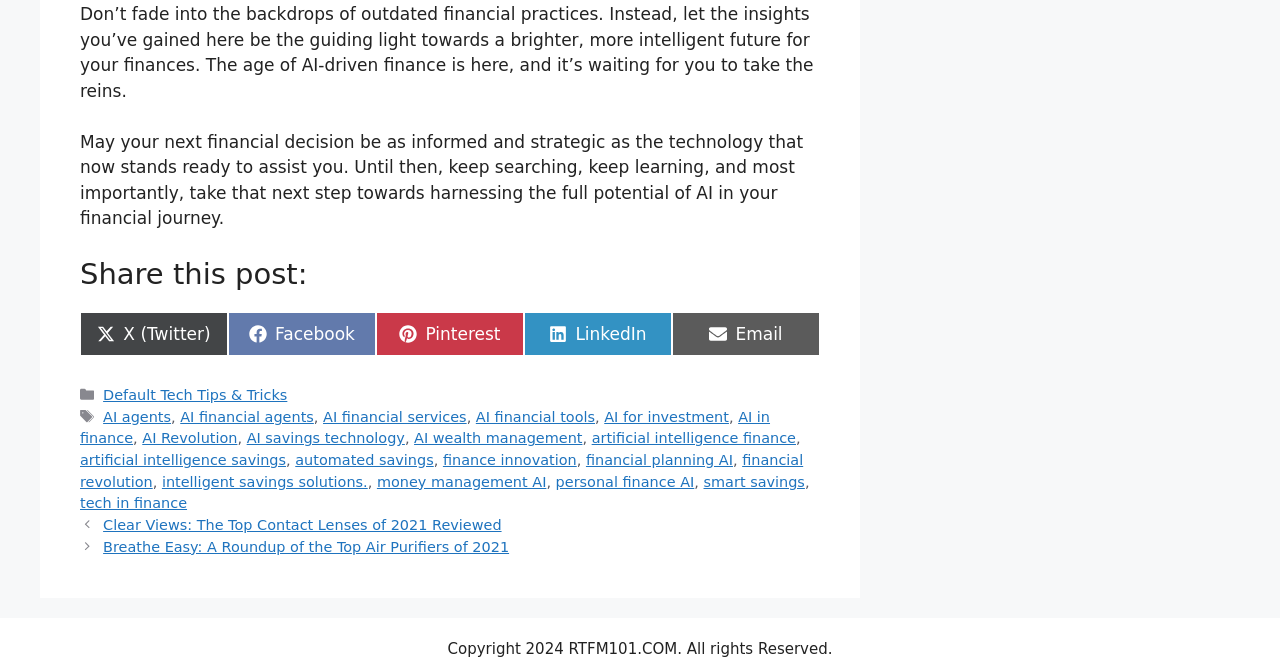Identify the bounding box of the UI component described as: "AI in finance".

[0.062, 0.615, 0.602, 0.671]